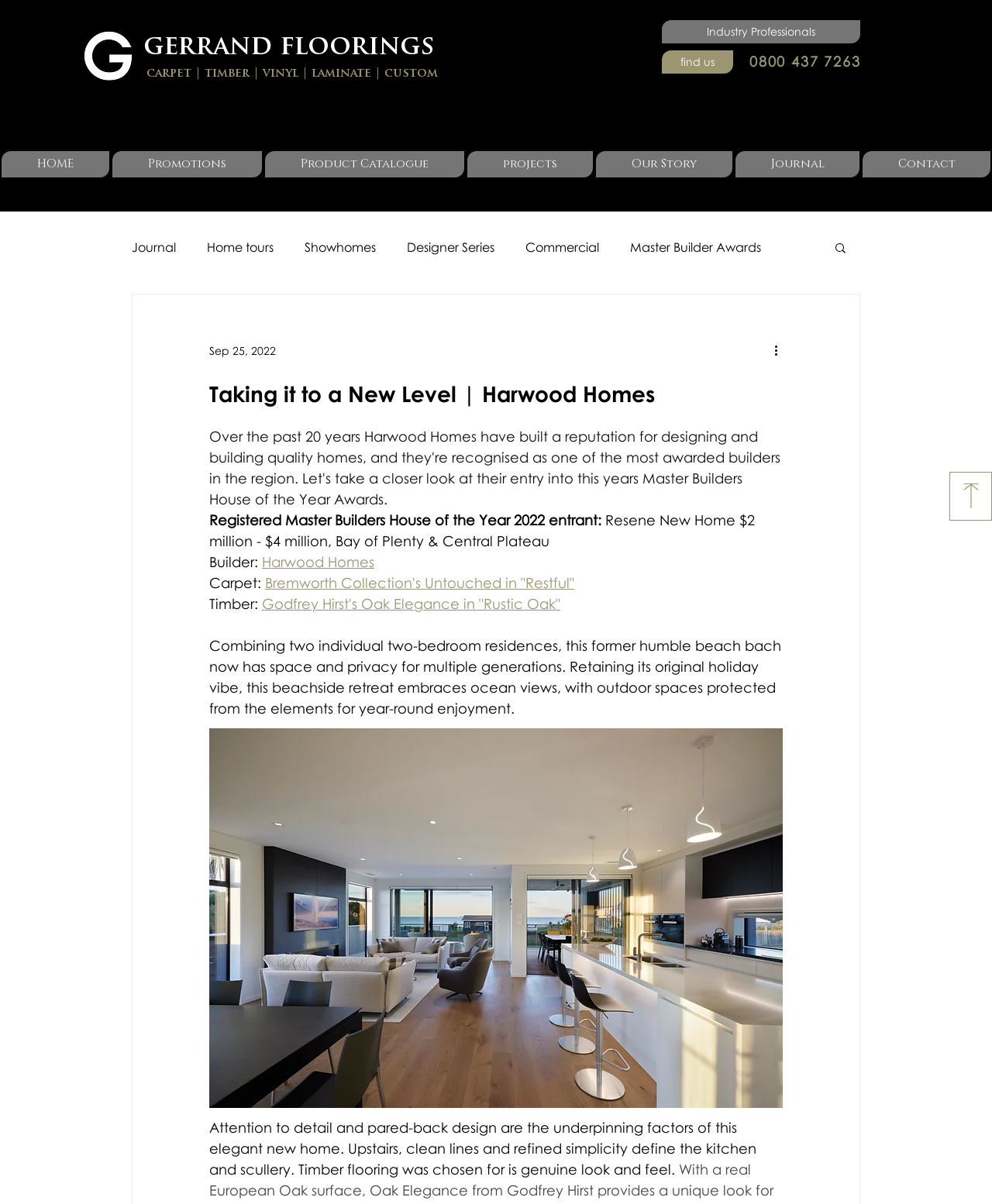Please provide a detailed answer to the question below by examining the image:
What is the award mentioned in the webpage?

The webpage has a StaticText 'Registered Master Builders House of the Year 2022 entrant:' which suggests that the award mentioned in the webpage is Registered Master Builders House of the Year 2022.